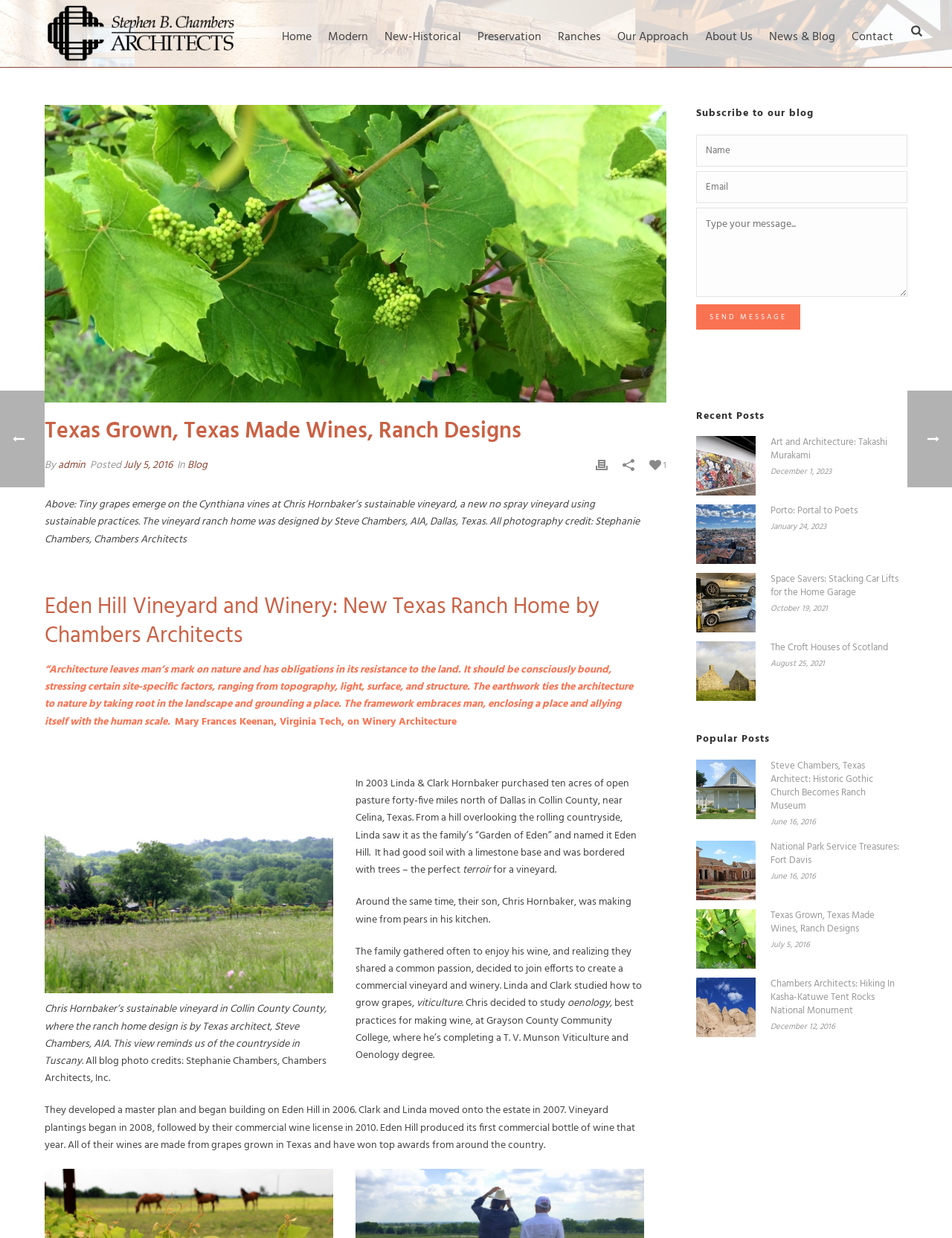What is the name of the architect who designed the ranch home?
Answer briefly with a single word or phrase based on the image.

Steve Chambers